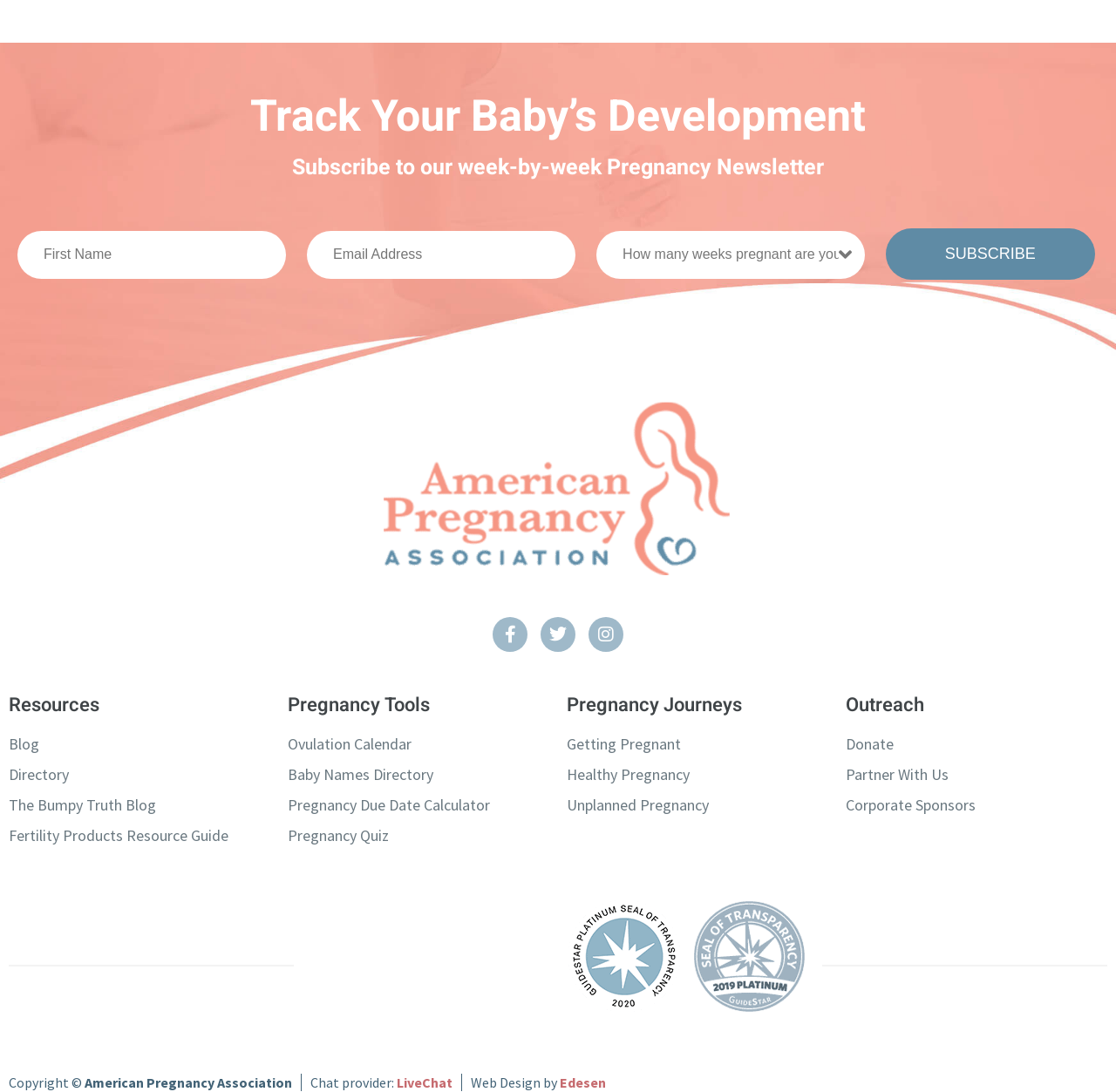Please predict the bounding box coordinates (top-left x, top-left y, bottom-right x, bottom-right y) for the UI element in the screenshot that fits the description: Corporate Sponsors

[0.758, 0.726, 0.992, 0.748]